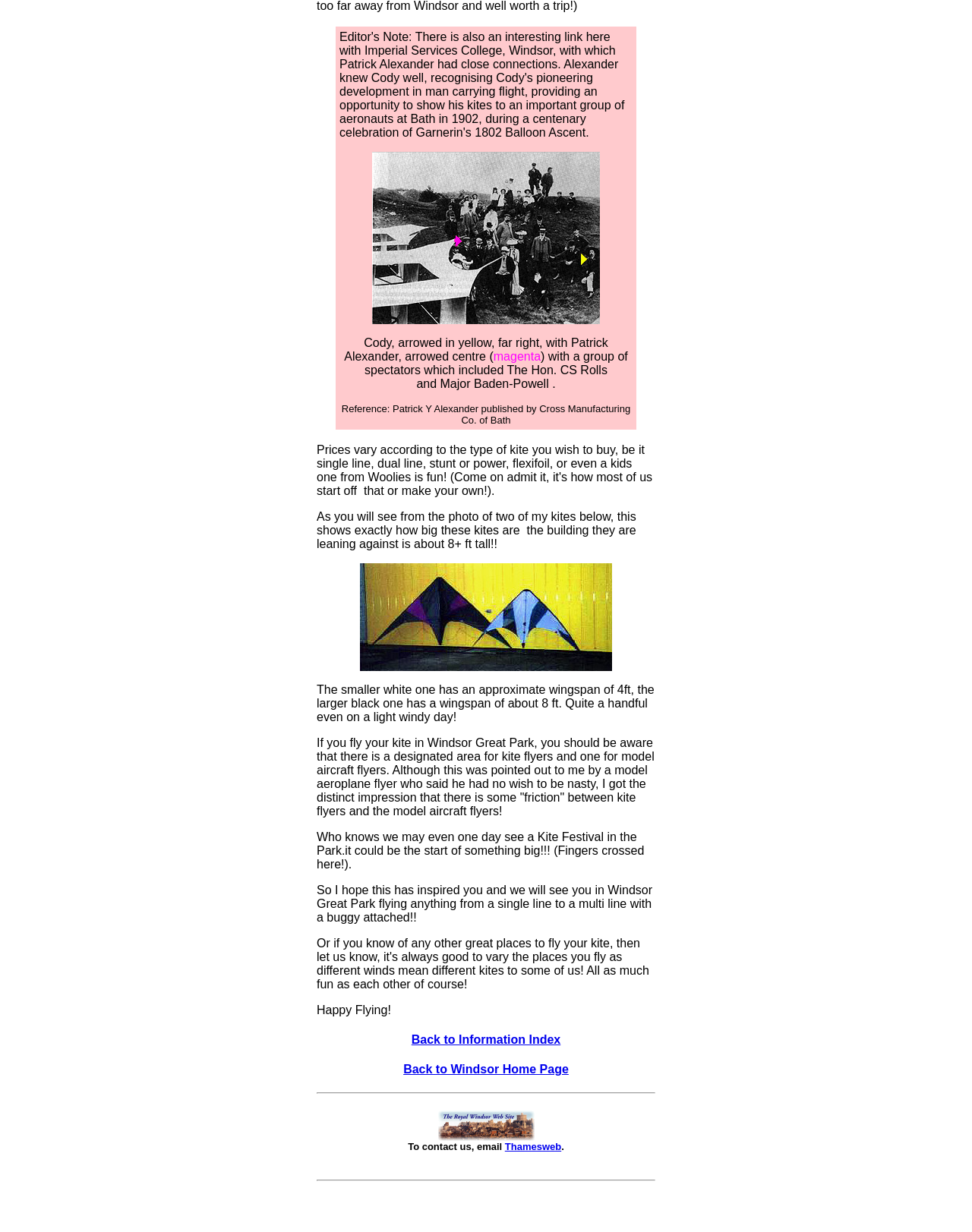Answer the question below using just one word or a short phrase: 
What is the relationship between Patrick Alexander and Cody?

Close connections